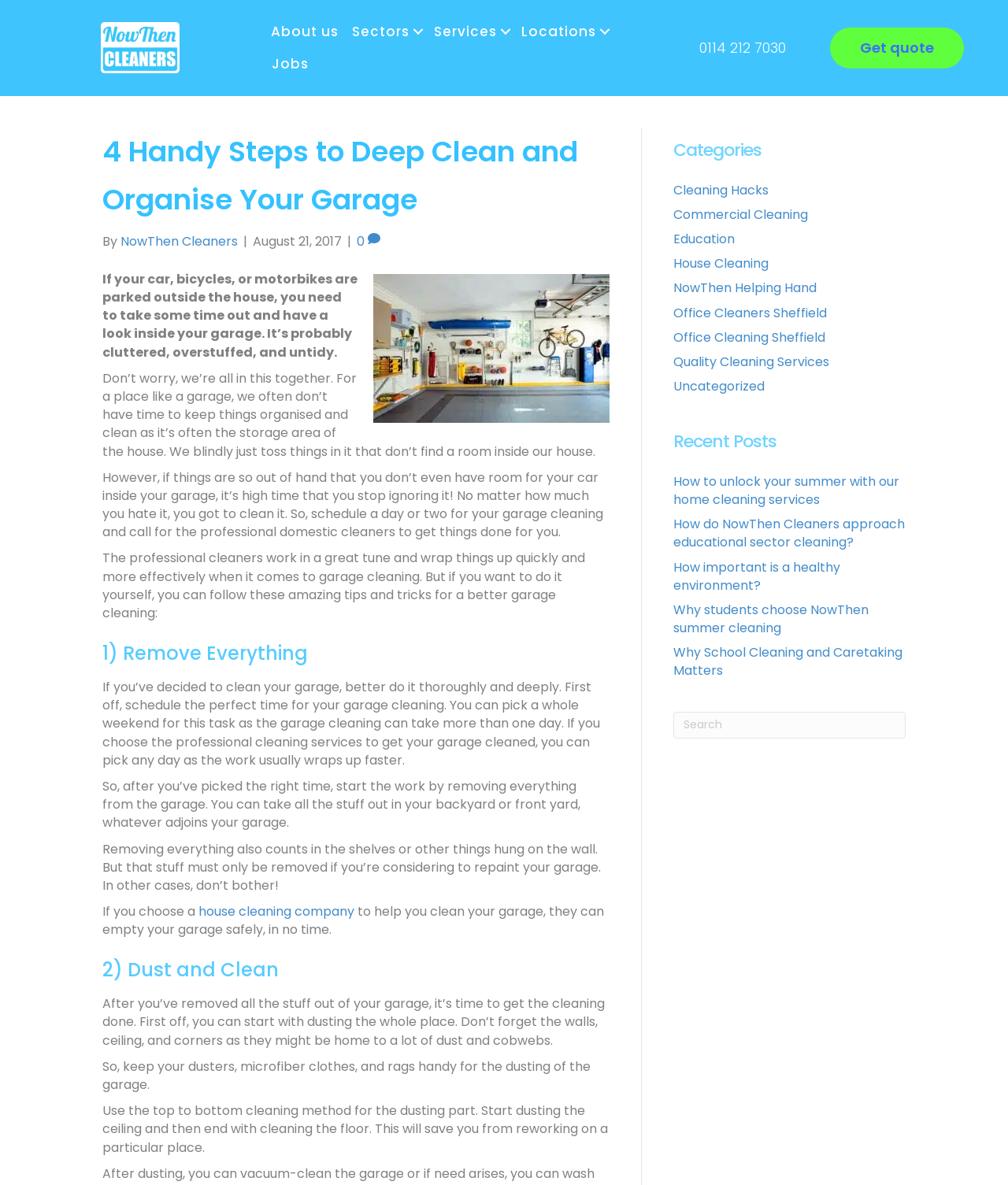Using the provided element description: "Cleaning Hacks", determine the bounding box coordinates of the corresponding UI element in the screenshot.

[0.668, 0.153, 0.762, 0.168]